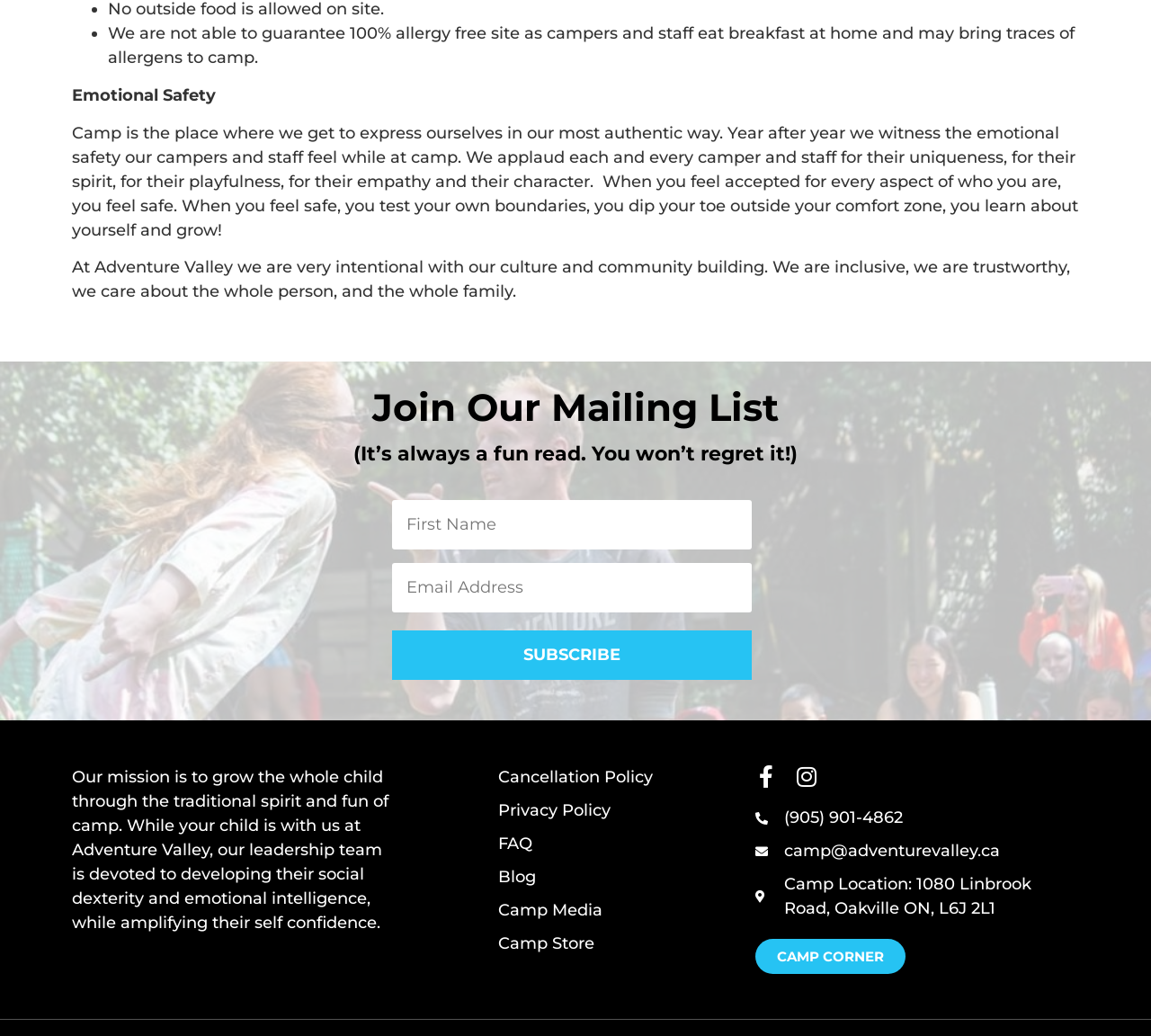Specify the bounding box coordinates (top-left x, top-left y, bottom-right x, bottom-right y) of the UI element in the screenshot that matches this description: name="FIRSTNAME" placeholder="First Name"

[0.341, 0.483, 0.653, 0.531]